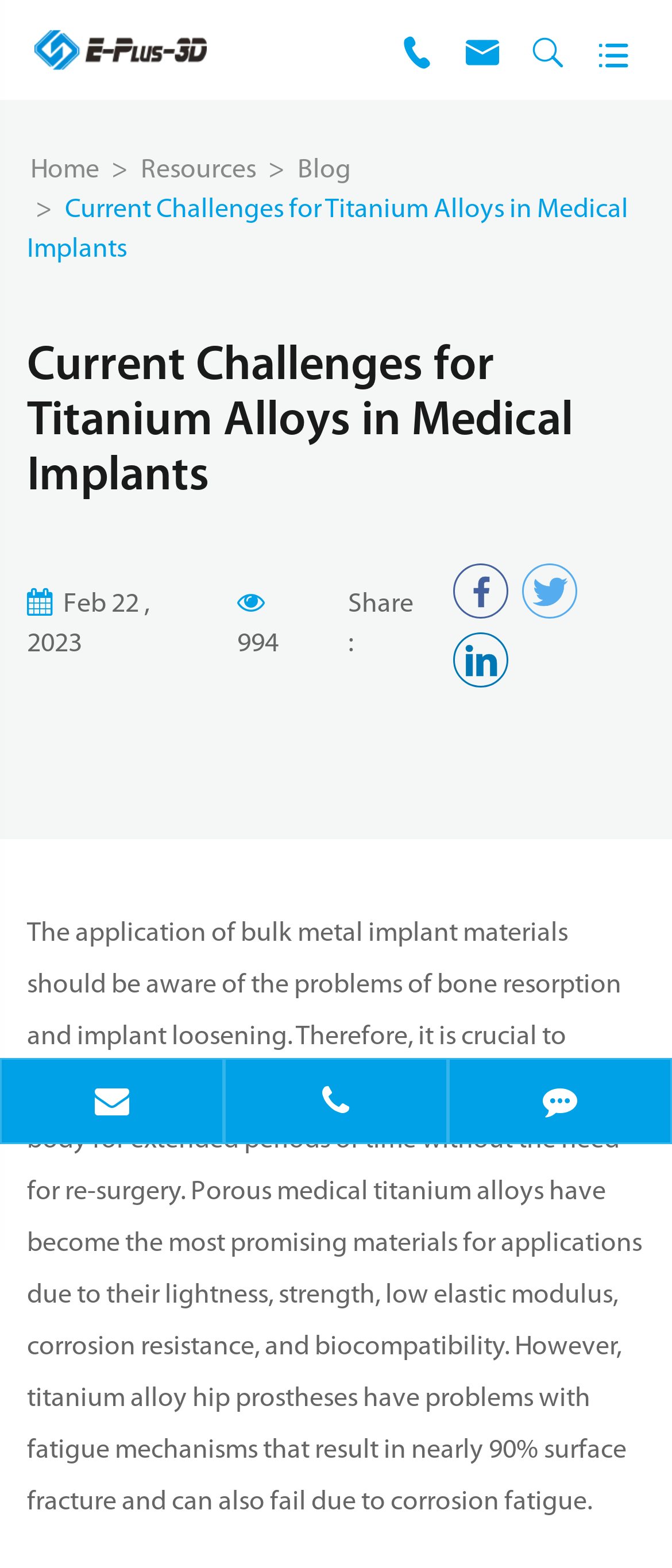Given the element description parent_node: , identify the bounding box coordinates for the UI element on the webpage screenshot. The format should be (top-left x, top-left y, bottom-right x, bottom-right y), with values between 0 and 1.

[0.051, 0.018, 0.308, 0.045]